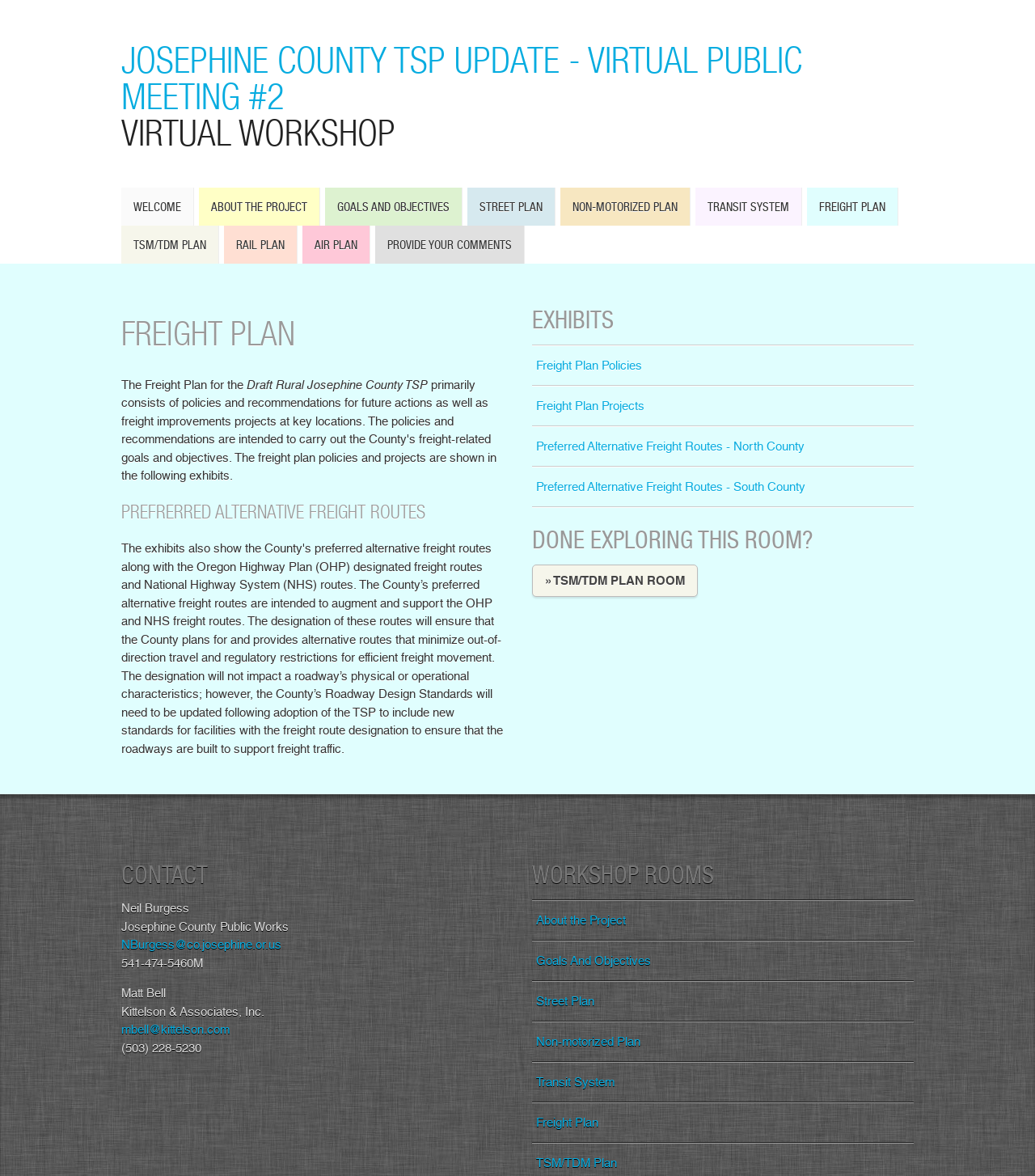Determine the bounding box coordinates of the region to click in order to accomplish the following instruction: "View the 'Preferred Alternative Freight Routes - North County' exhibit". Provide the coordinates as four float numbers between 0 and 1, specifically [left, top, right, bottom].

[0.514, 0.363, 0.883, 0.397]